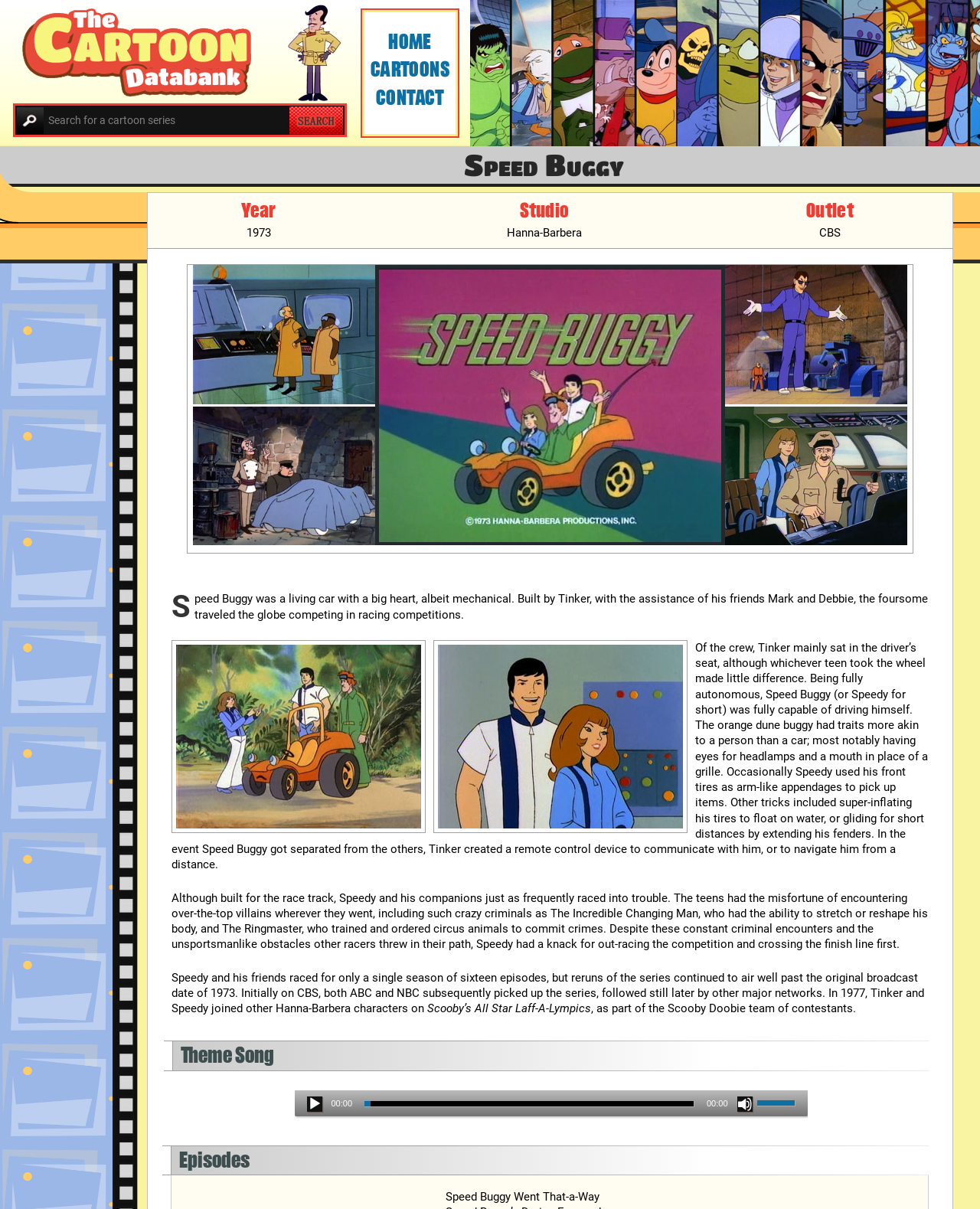What is the name of the team Speedy joined in 1977?
Based on the image, answer the question in a detailed manner.

The name of the team Speedy joined in 1977 is mentioned in the text 'In 1977, Tinker and Speedy joined other Hanna-Barbera characters on Scooby’s All Star Laff-A-Lympics, as part of the Scooby Doobie team of contestants.'